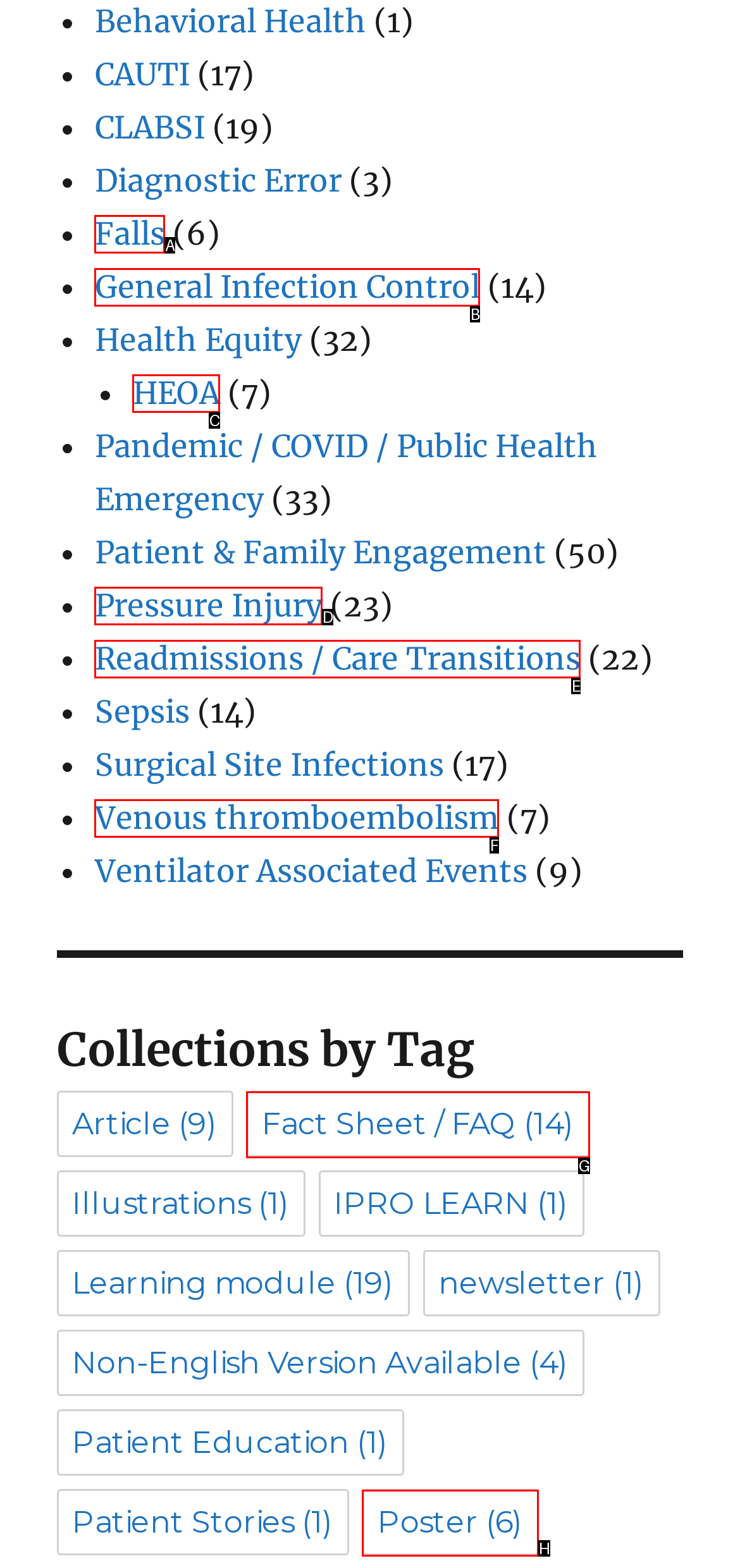Find the HTML element that suits the description: 509.359.6498 Spokane
Indicate your answer with the letter of the matching option from the choices provided.

None